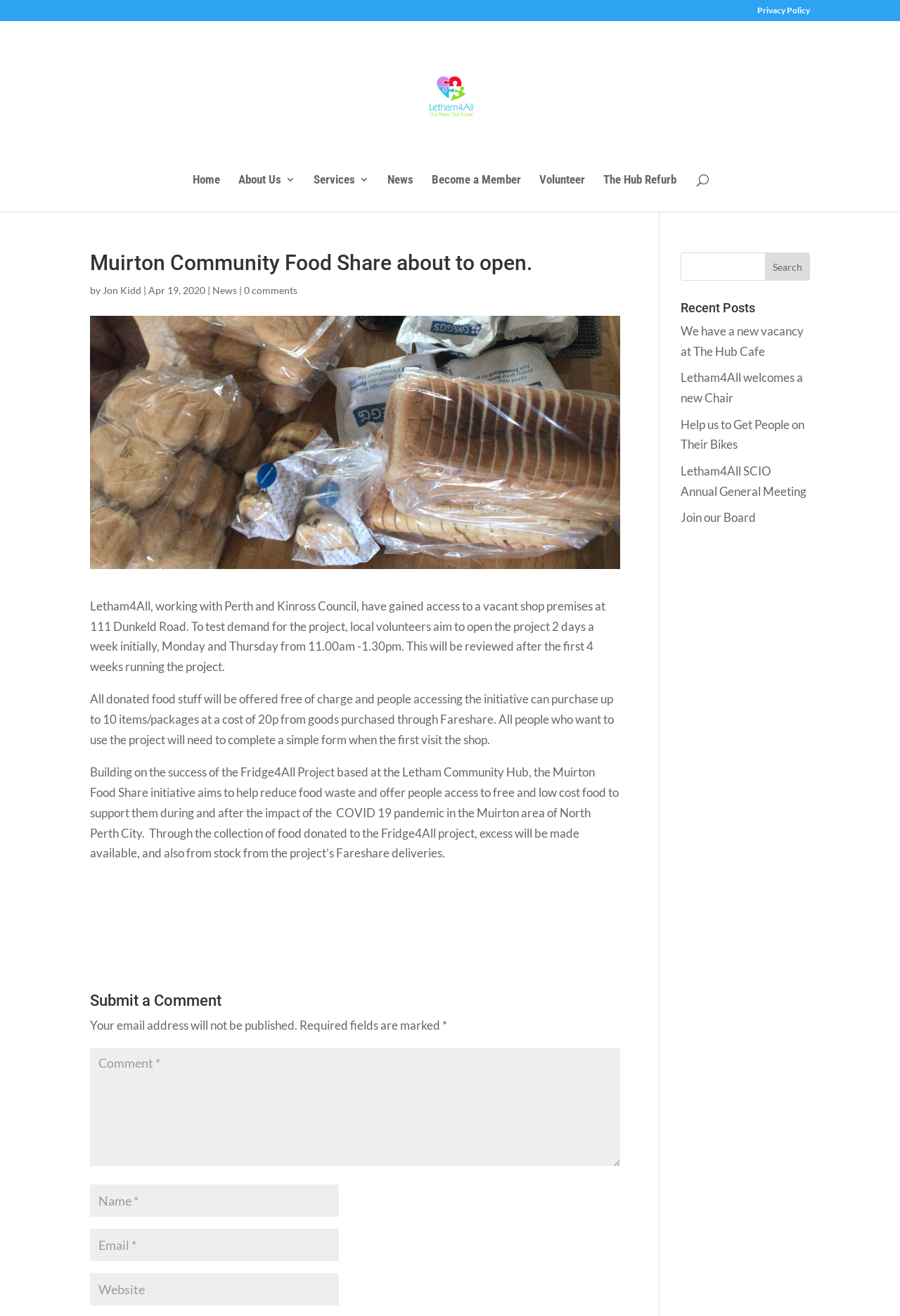Locate the bounding box coordinates of the element to click to perform the following action: 'Read the 'Muirton Community Food Share about to open.' news'. The coordinates should be given as four float values between 0 and 1, in the form of [left, top, right, bottom].

[0.1, 0.192, 0.689, 0.213]